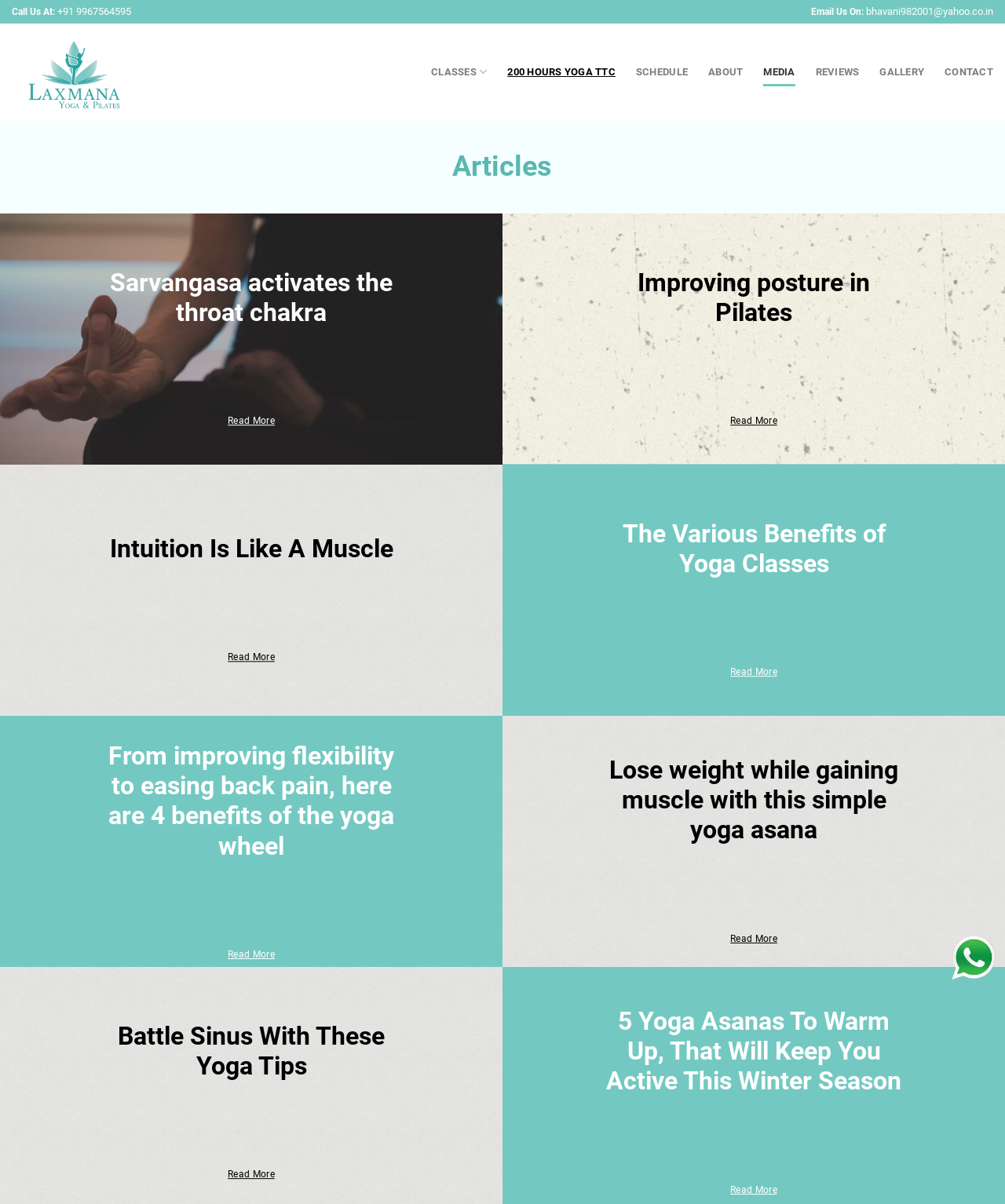Provide the bounding box coordinates for the UI element described in this sentence: "Read More". The coordinates should be four float values between 0 and 1, i.e., [left, top, right, bottom].

[0.725, 0.55, 0.775, 0.567]